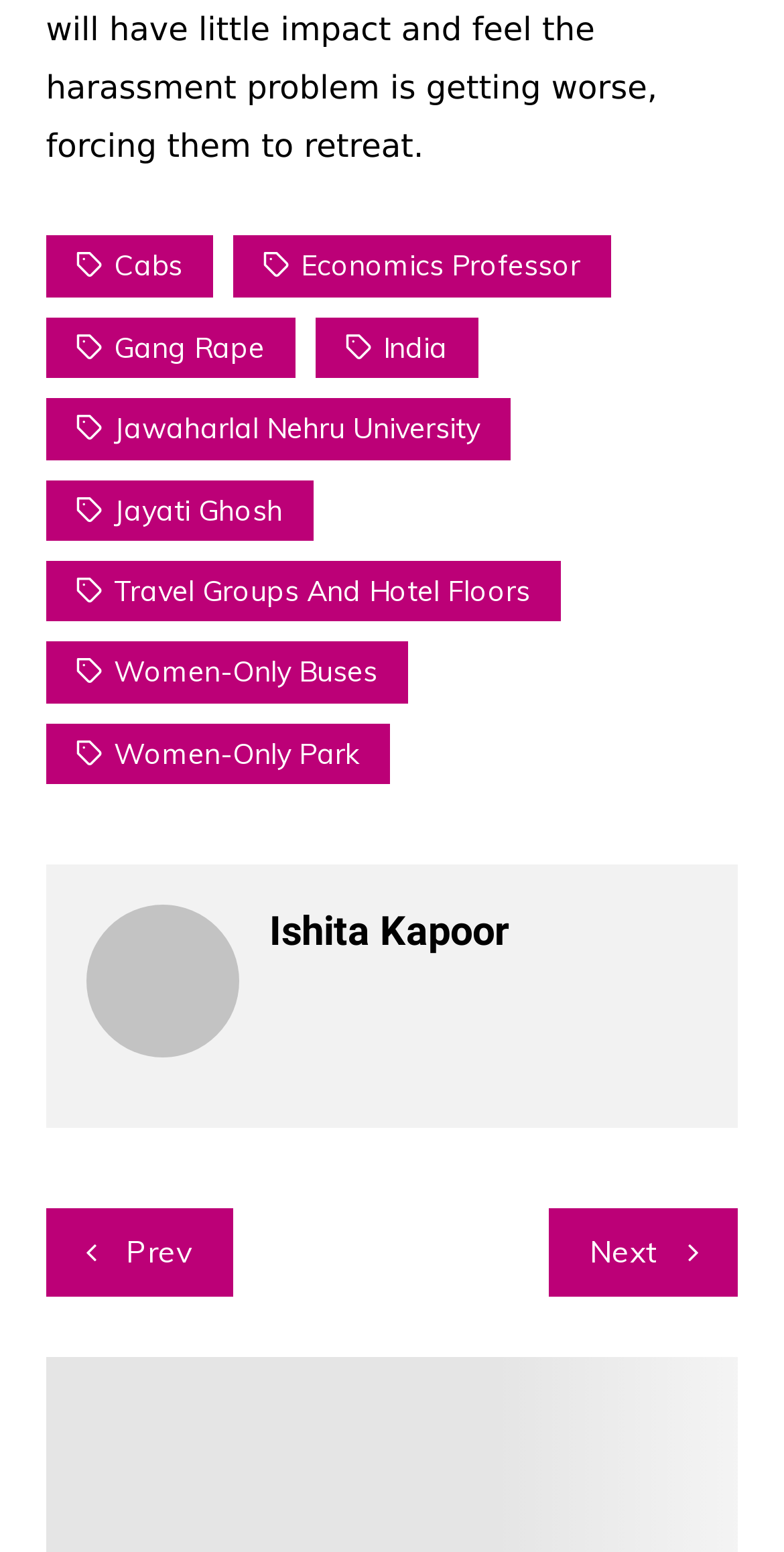Provide a brief response to the question using a single word or phrase: 
What is the name of the person in the image?

Ishita Kapoor